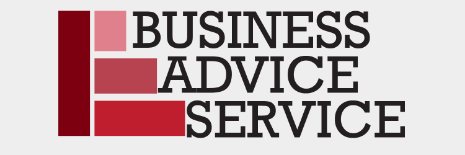Elaborate on the various elements present in the image.

The image features a bold and stylized logo for the "Business Advice Service." The design incorporates a series of overlapping rectangular blocks in varying shades of red, alongside the prominent text of the organization's name. The use of strong typography emphasizes professionalism, suggesting a focus on providing reliable business insights and services. This logo serves as a visual representation of the service's mission to offer valuable advice to businesses, helping them navigate challenges and enhance their operations.